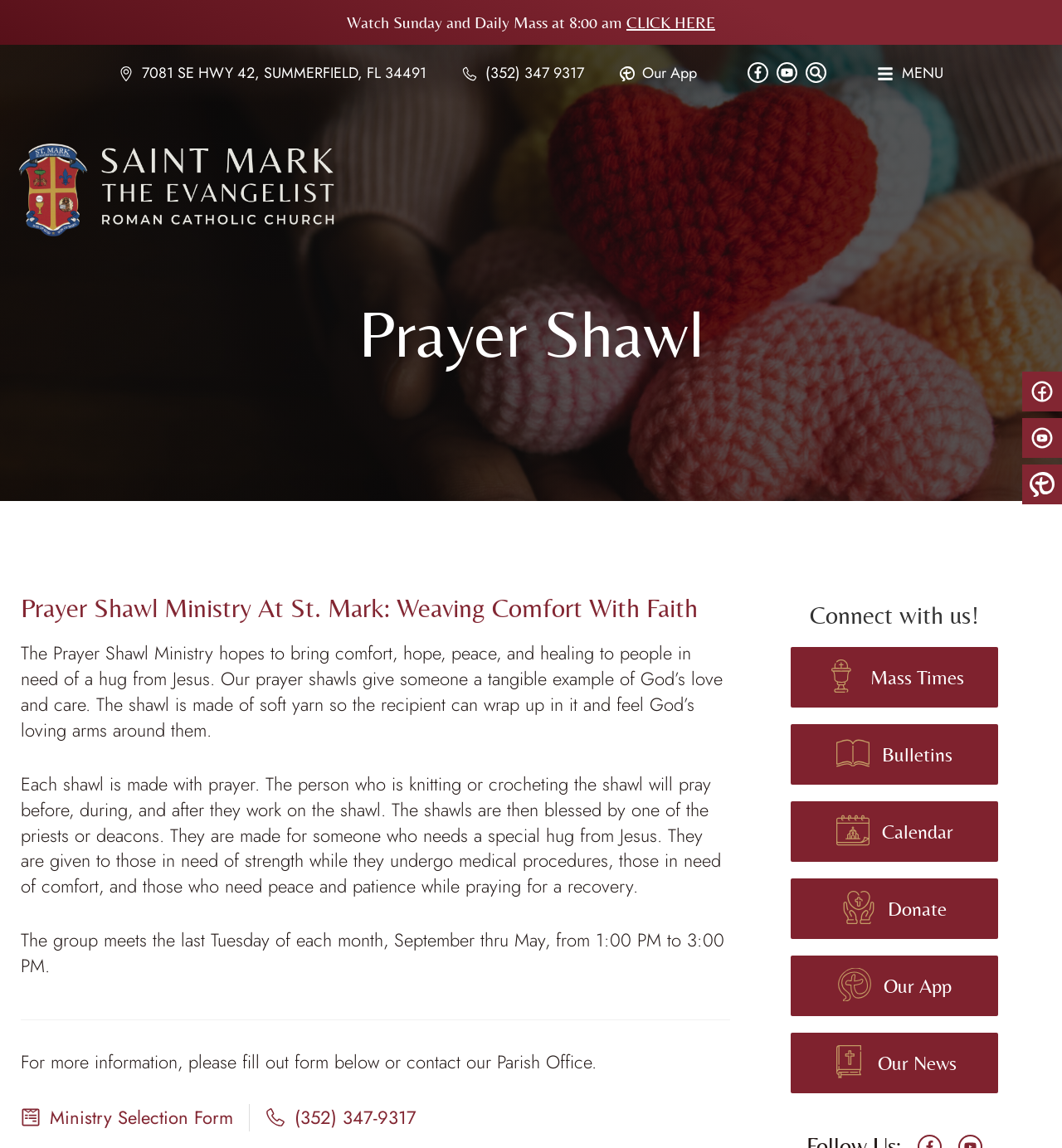Determine the bounding box coordinates of the clickable element to achieve the following action: 'Click Facebook icon'. Provide the coordinates as four float values between 0 and 1, formatted as [left, top, right, bottom].

[0.962, 0.324, 1.0, 0.358]